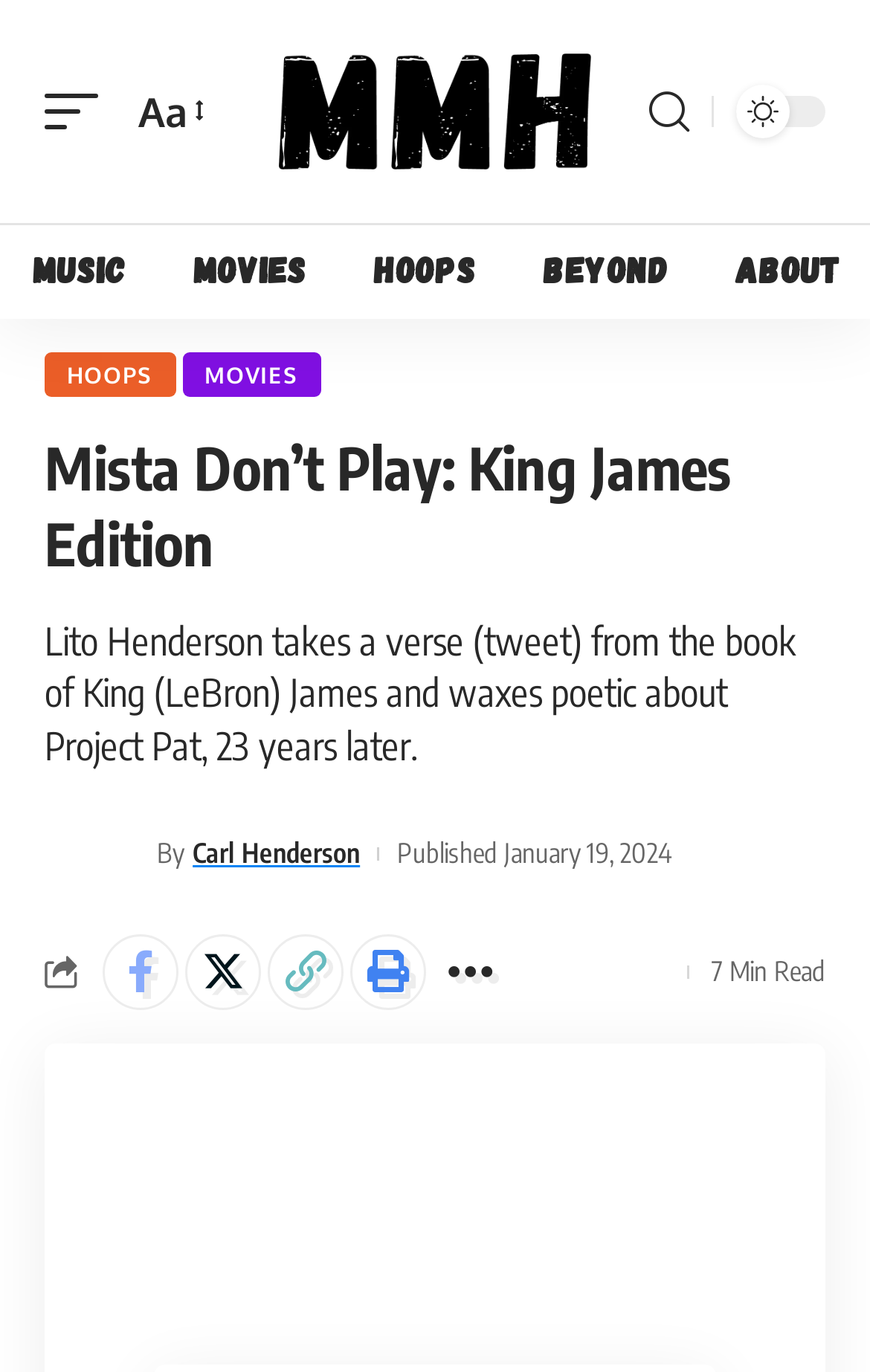Provide a single word or phrase answer to the question: 
What is the date of publication of the article?

January 19, 2024